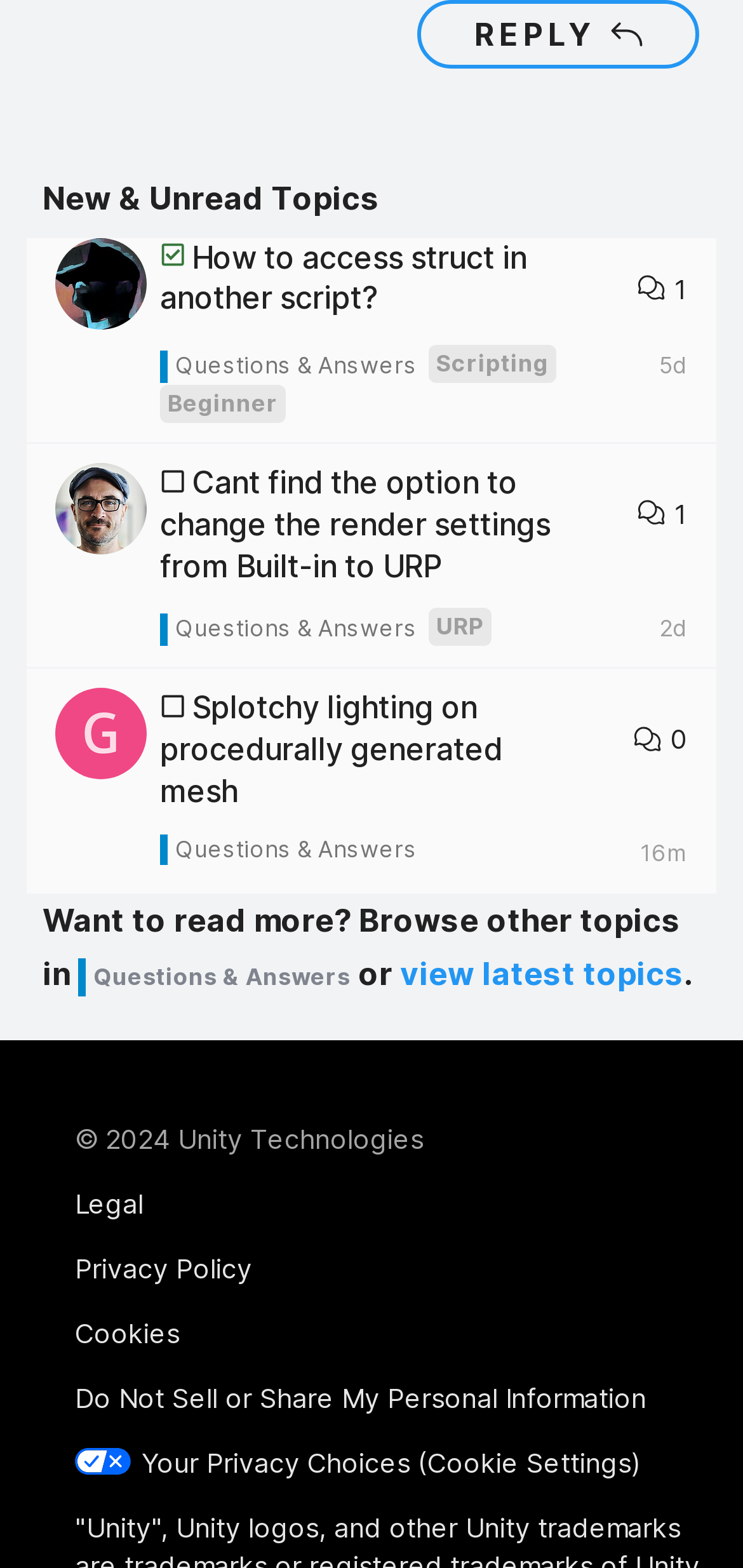How many replies does the second topic have?
Look at the image and answer the question using a single word or phrase.

1